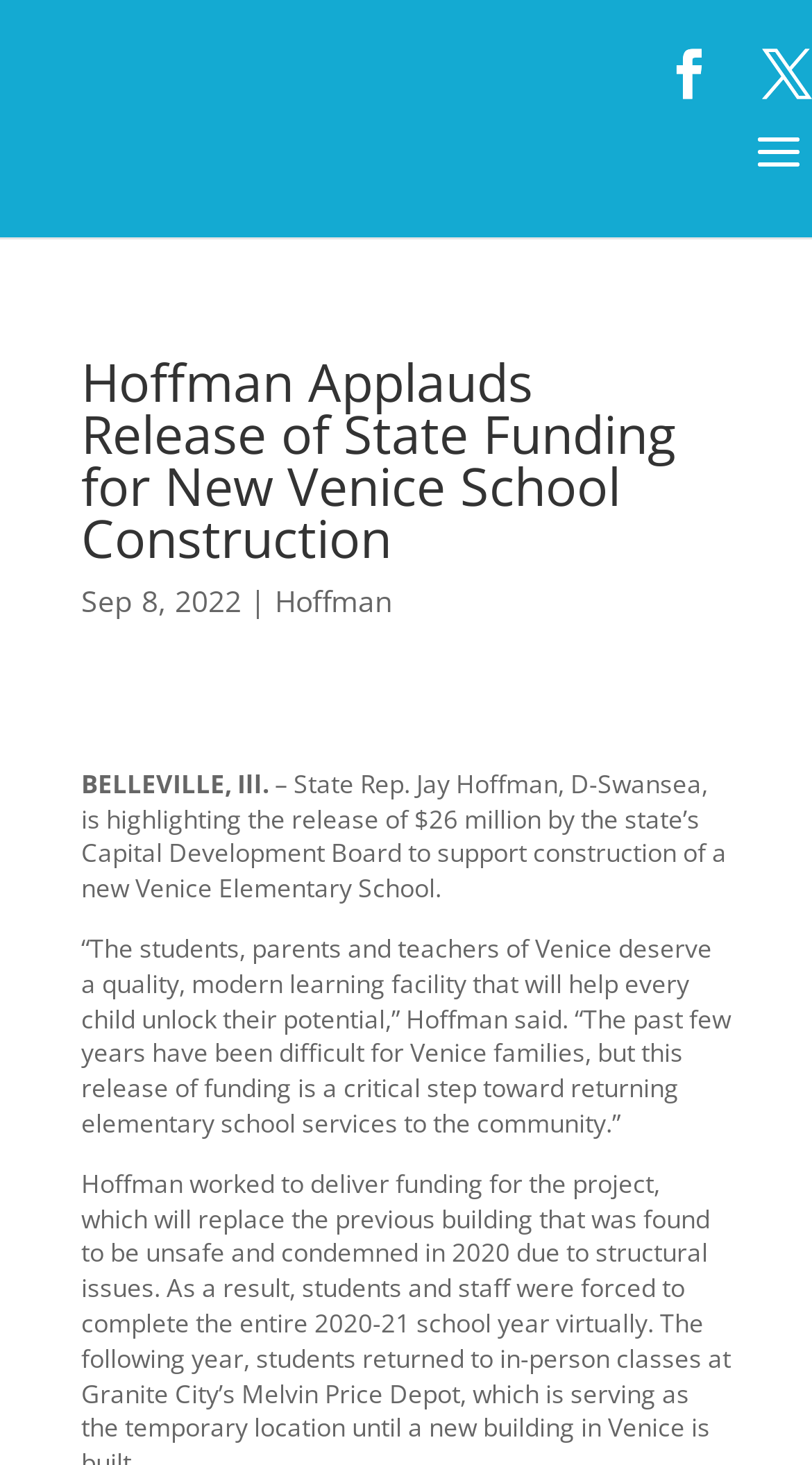Determine the heading of the webpage and extract its text content.

Hoffman Applauds Release of State Funding for New Venice School Construction